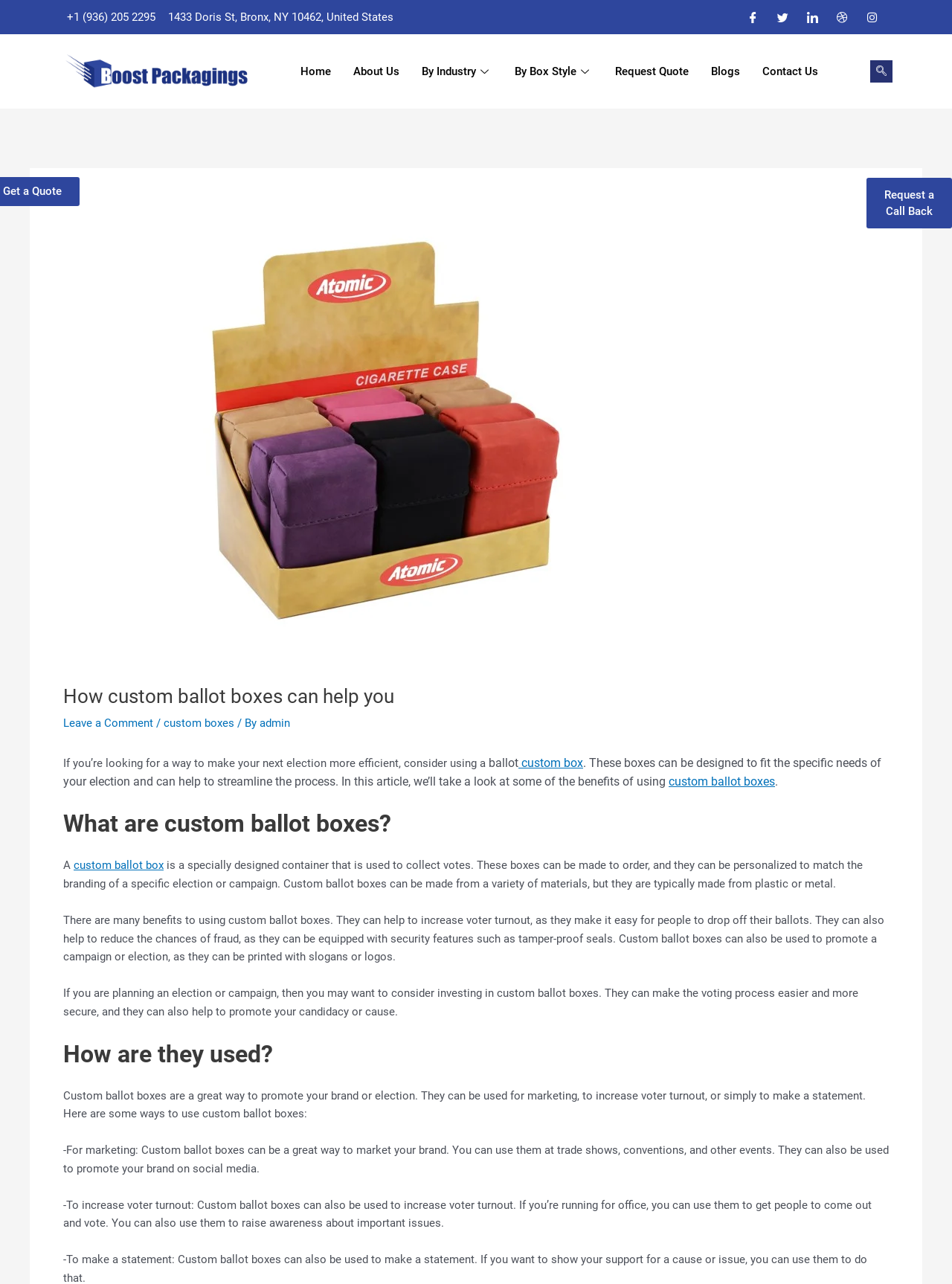Offer an in-depth caption of the entire webpage.

This webpage is about custom ballot boxes and their benefits. At the top, there is a navigation bar with links to "Home", "About Us", "By Industry", "By Box Style", "Request Quote", "Blogs", and "Contact Us". On the top right, there are social media links to Facebook, Twitter, LinkedIn, Dribble, and Instagram. Below the navigation bar, there is a header section with a large image and a heading that reads "How custom ballot boxes can help you". 

Below the header, there is a section of text that explains the benefits of using custom ballot boxes, including increasing voter turnout and reducing the chances of fraud. The text also mentions that custom ballot boxes can be personalized to match the branding of a specific election or campaign. 

The webpage is divided into sections, each with a heading. The first section is "What are custom ballot boxes?" and it explains that custom ballot boxes are specially designed containers used to collect votes. The second section is "How are they used?" and it provides examples of how custom ballot boxes can be used, such as for marketing, to increase voter turnout, or to make a statement. 

Throughout the webpage, there are links to other pages, including "Leave a Comment", "custom boxes", and "admin". There is also a call-to-action button on the top right that reads "Request a Call Back". At the bottom of the page, there is a footer section with contact information, including a phone number and an address.